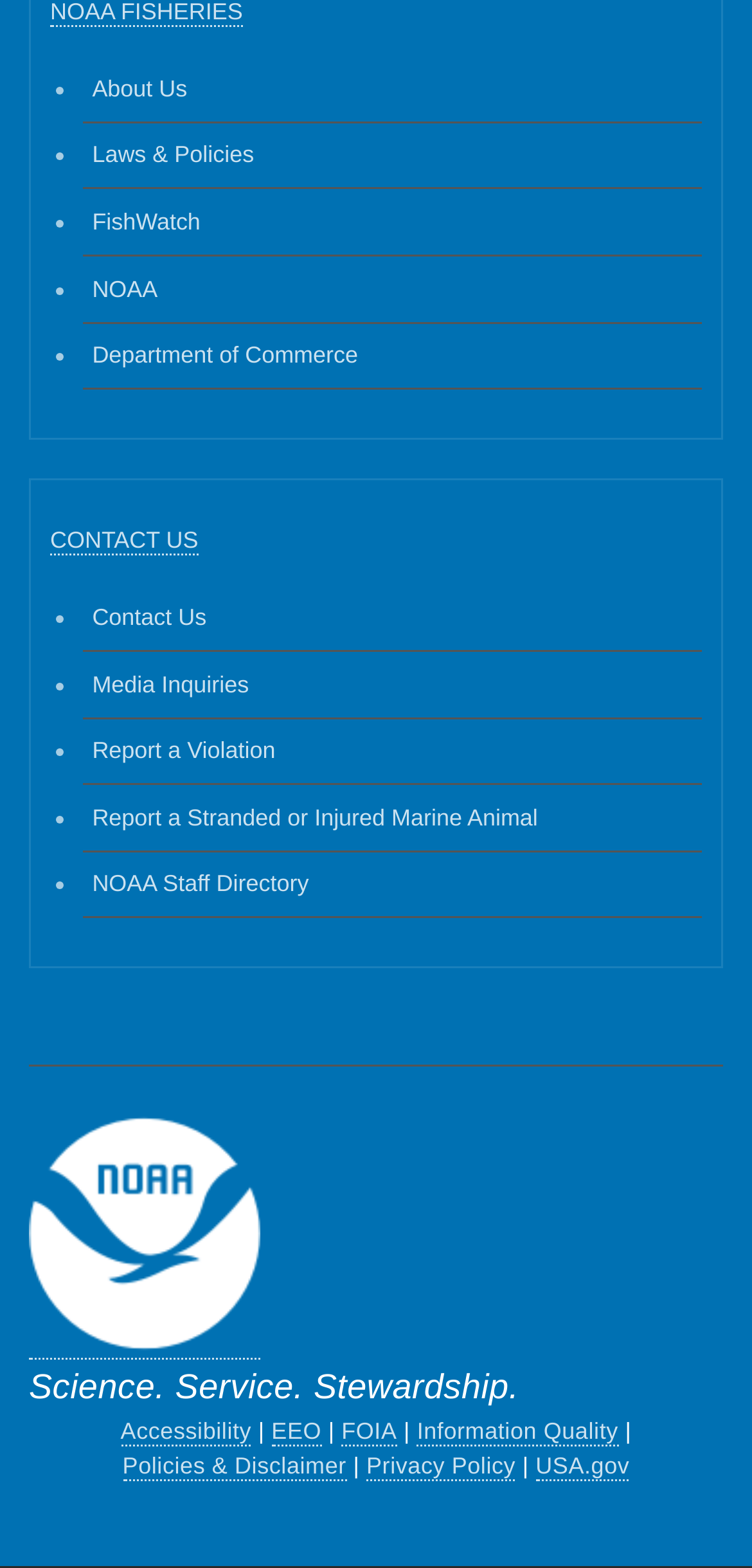Please identify the bounding box coordinates of the element that needs to be clicked to perform the following instruction: "Contact Us".

[0.067, 0.336, 0.264, 0.354]